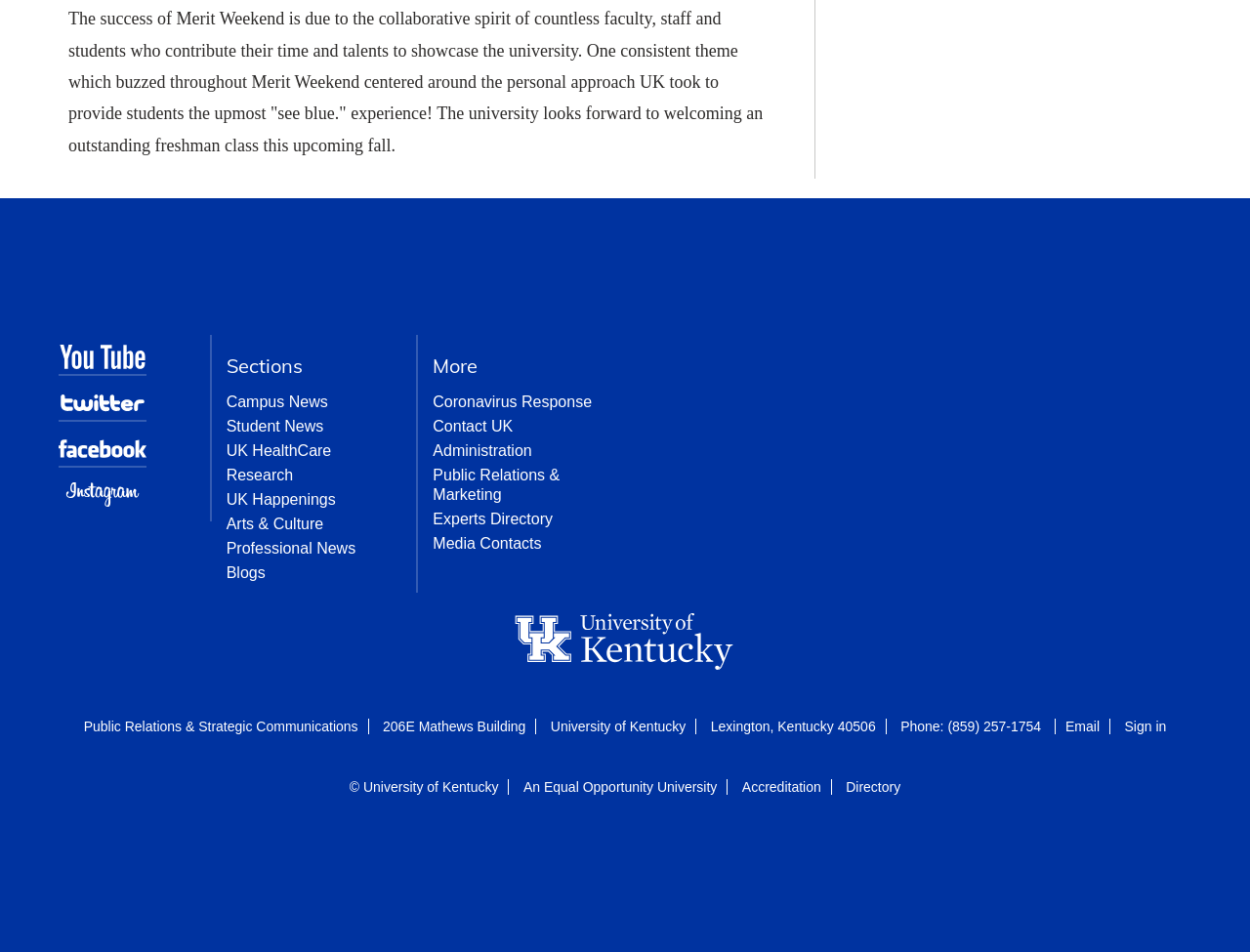Analyze the image and answer the question with as much detail as possible: 
What is the phone number of the University of Kentucky?

The phone number is mentioned in the StaticText element with ID 149, which states 'Phone: (859) 257-1754'.